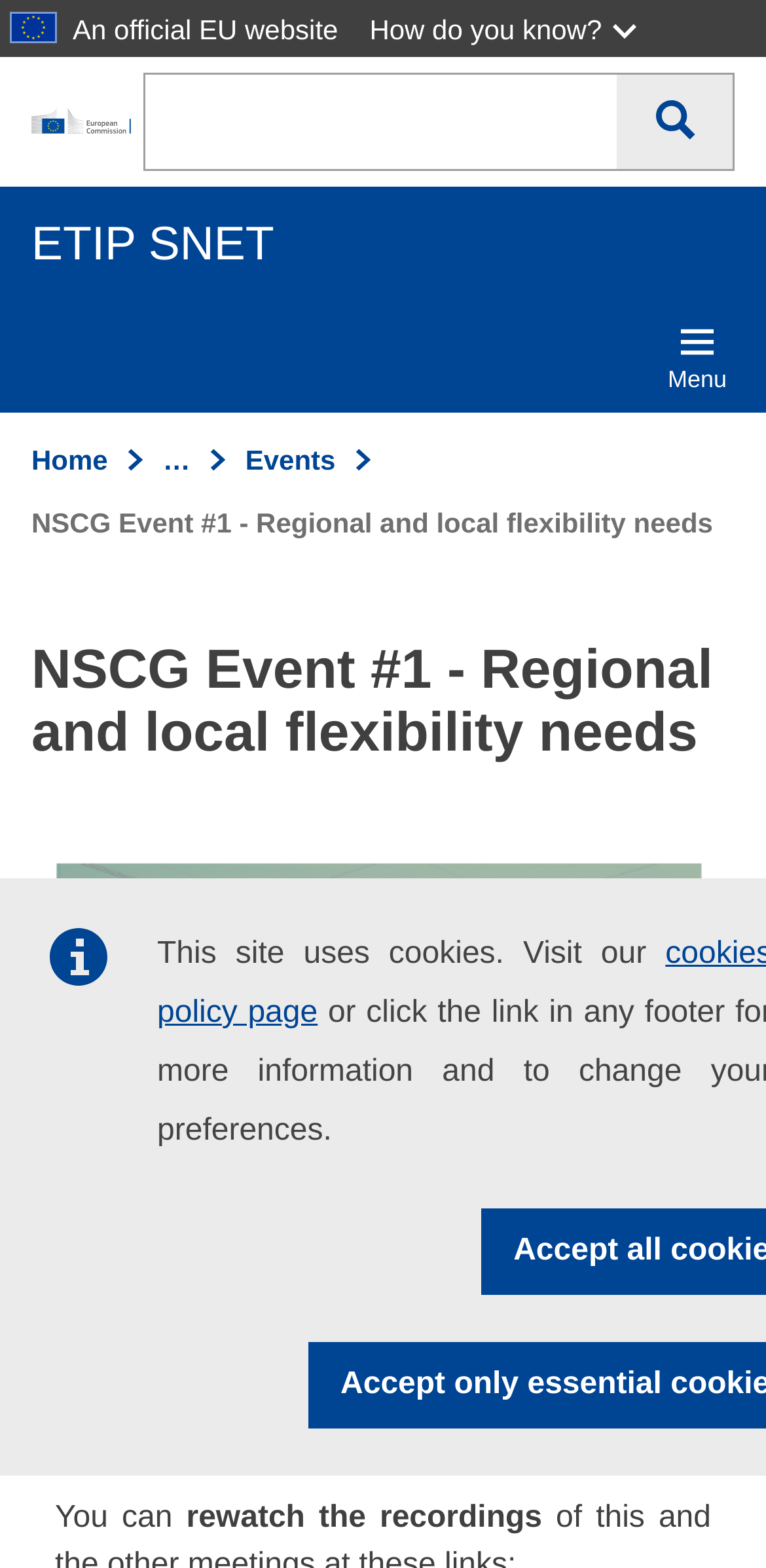Identify the text that serves as the heading for the webpage and generate it.

NSCG Event #1 - Regional and local flexibility needs